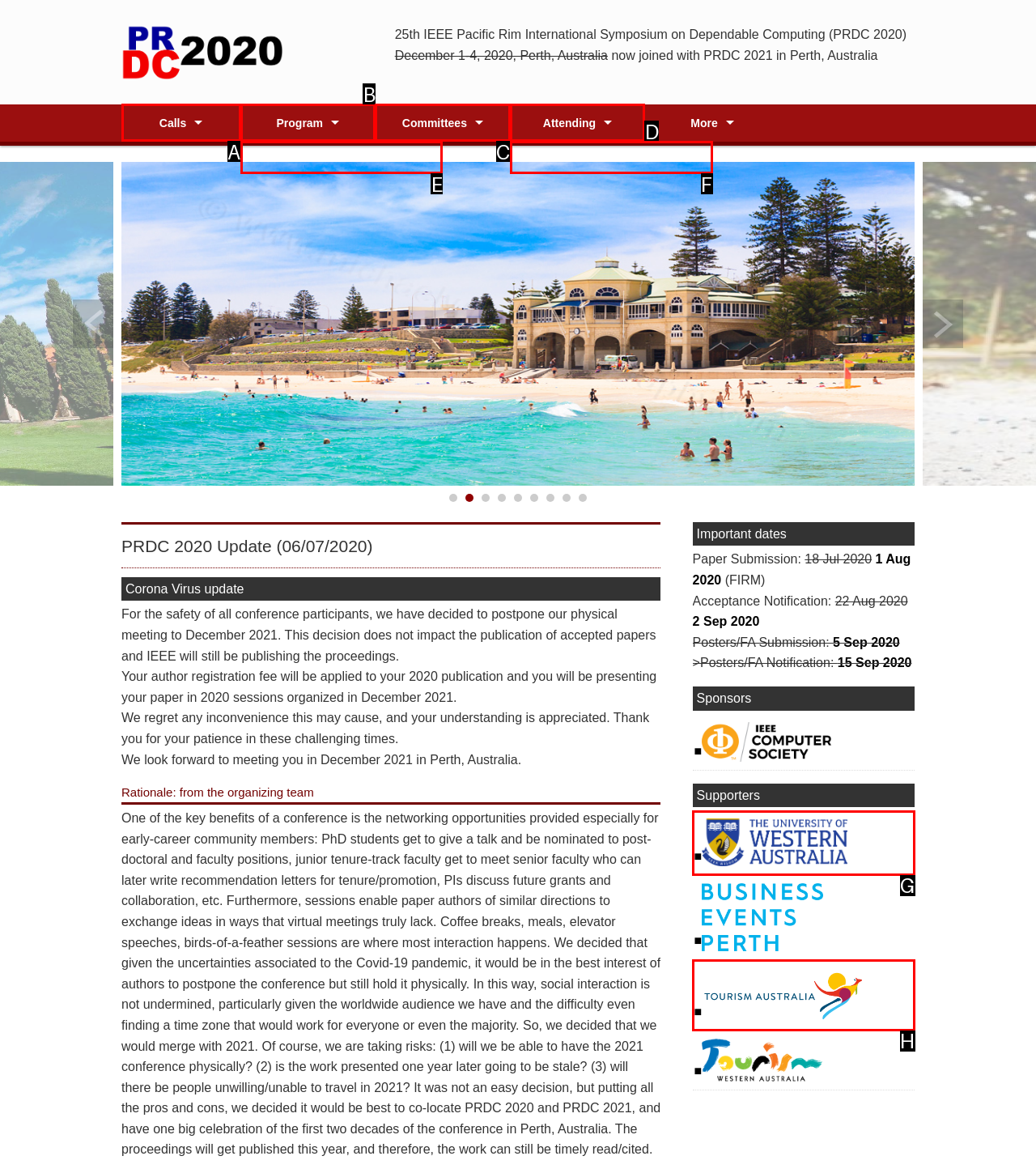Choose the HTML element that corresponds to the description: Attending
Provide the answer by selecting the letter from the given choices.

D